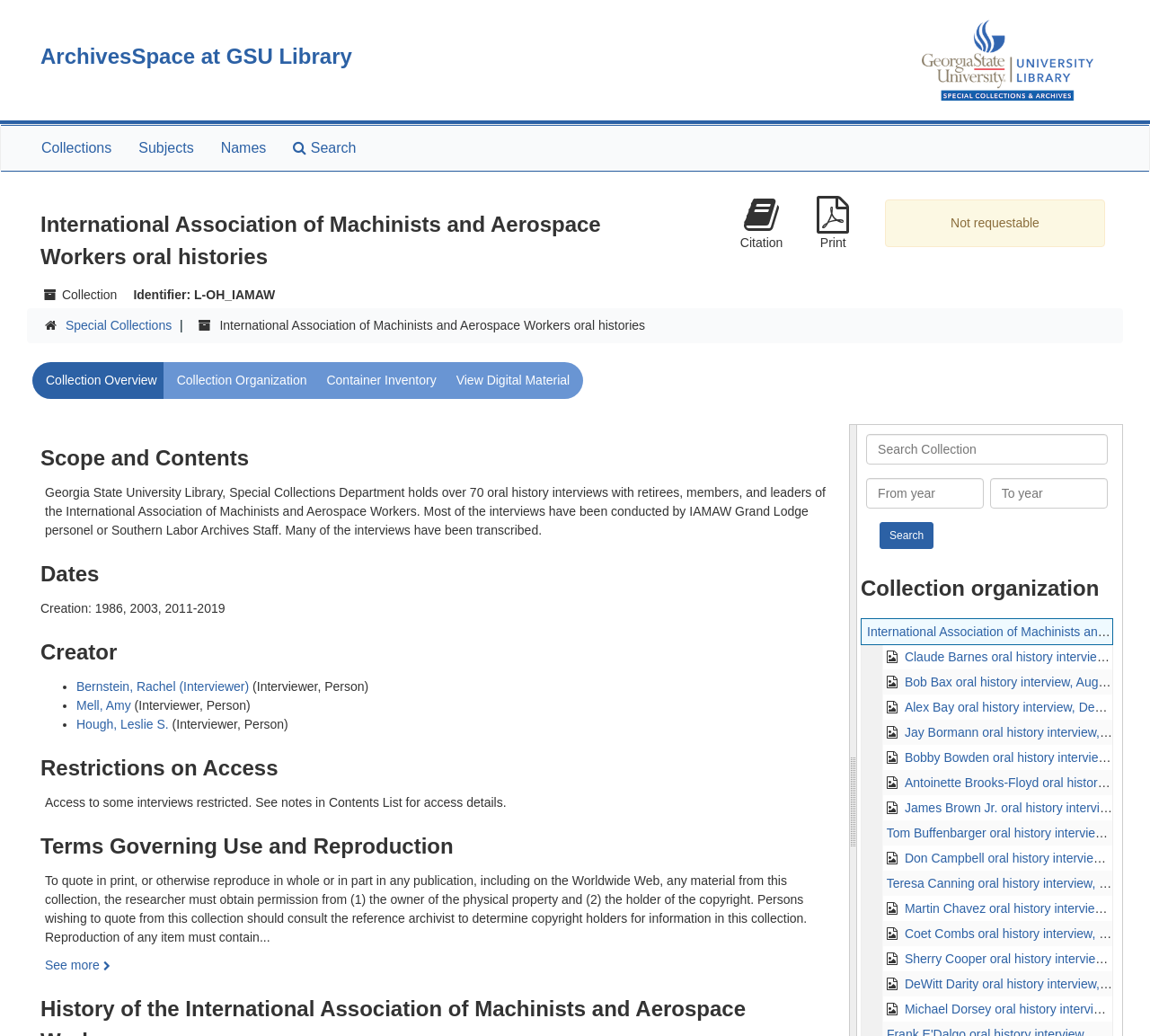Could you provide the bounding box coordinates for the portion of the screen to click to complete this instruction: "Cite this collection"?

[0.634, 0.184, 0.69, 0.249]